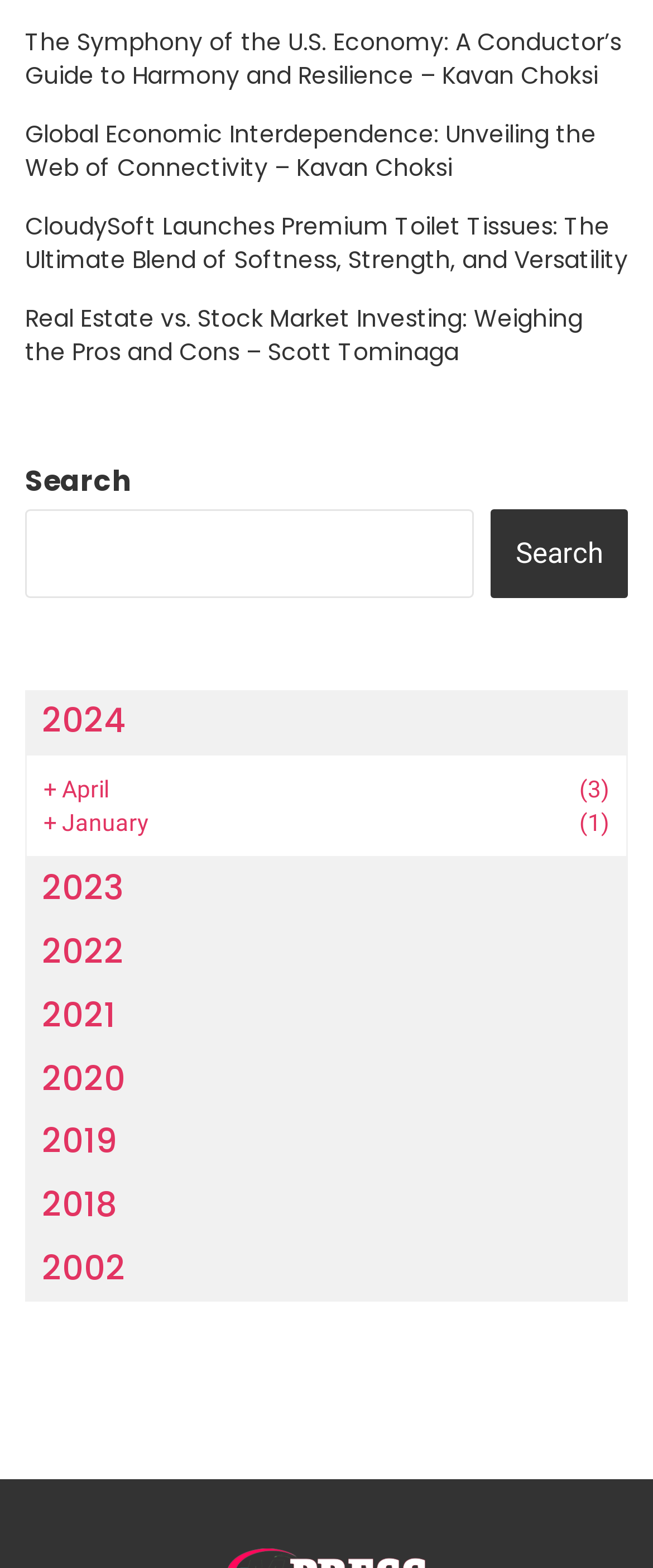Answer the question below with a single word or a brief phrase: 
How many links are there on the webpage?

14